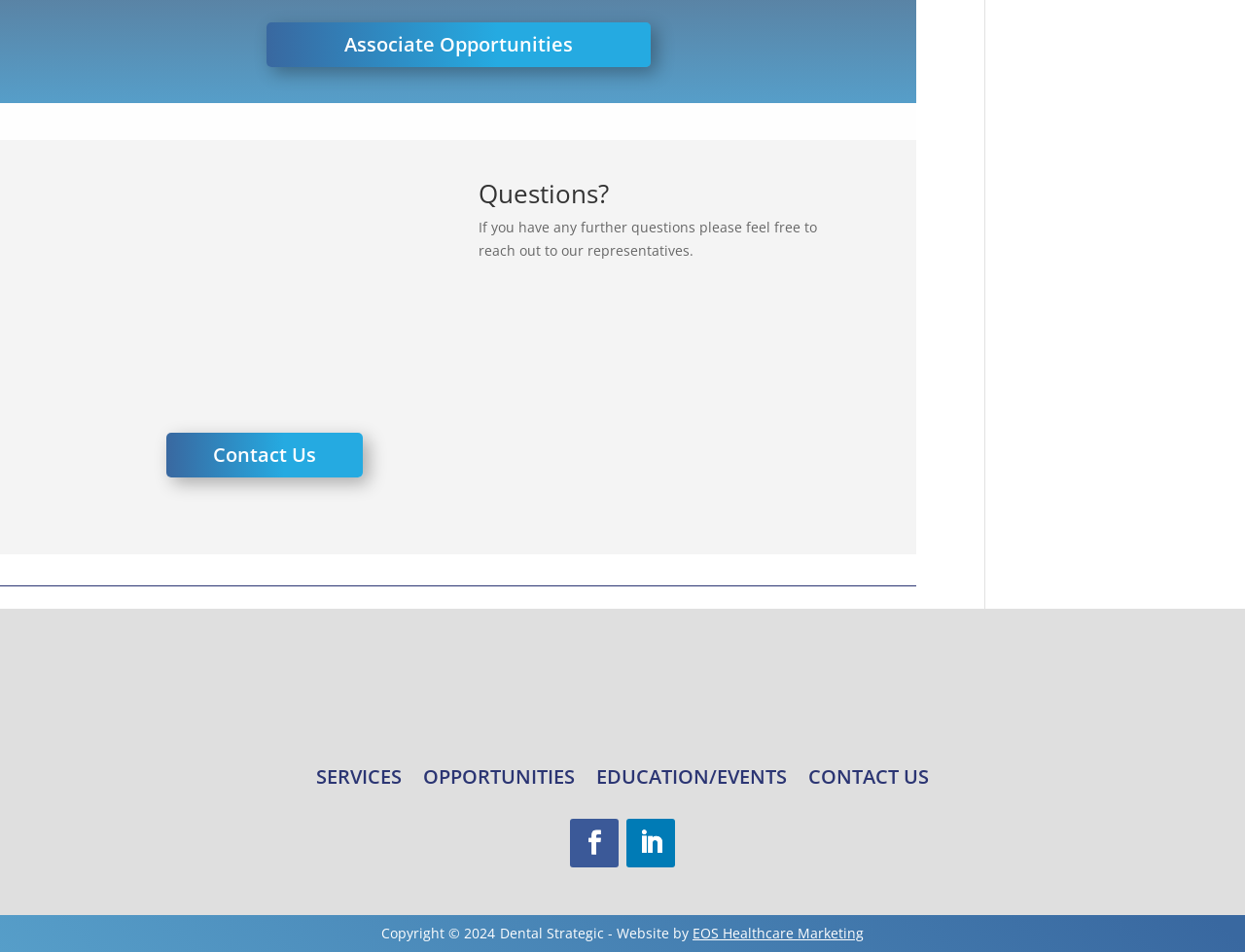Respond with a single word or short phrase to the following question: 
What are the main navigation links?

SERVICES, OPPORTUNITIES, EDUCATION/EVENTS, CONTACT US